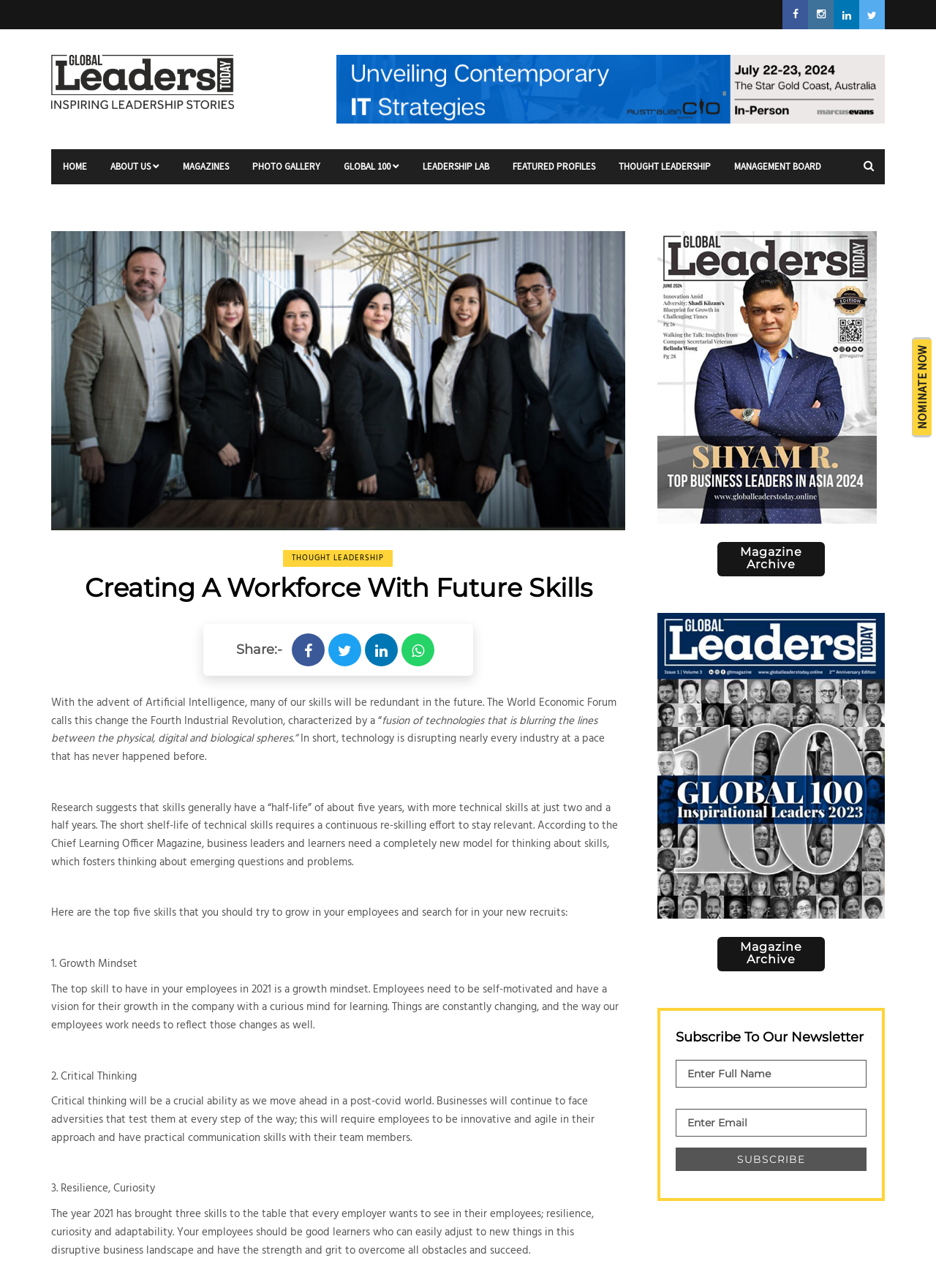Respond to the question below with a concise word or phrase:
How many social media links are available on the webpage?

4